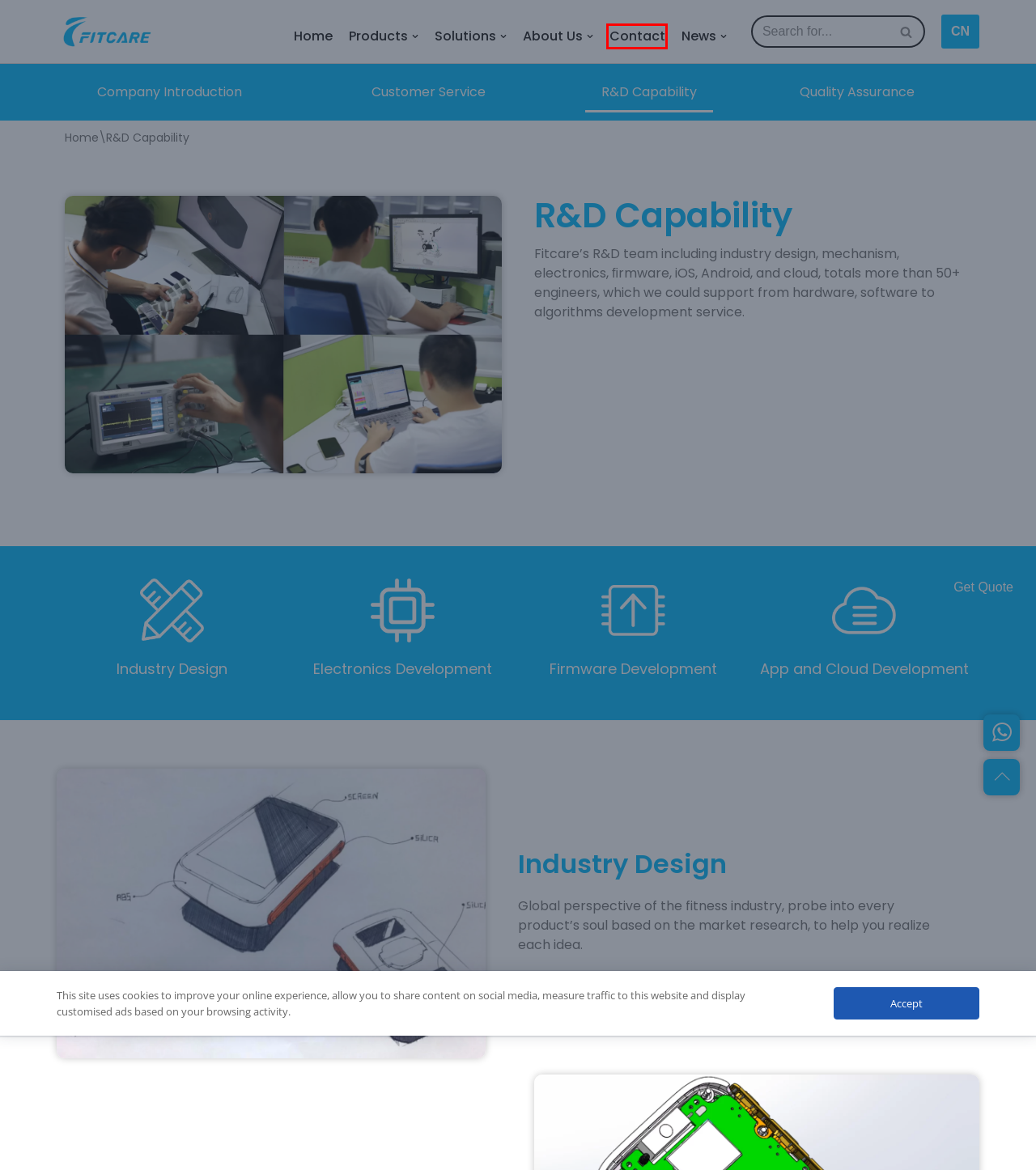You have a screenshot of a webpage with a red rectangle bounding box around an element. Identify the best matching webpage description for the new page that appears after clicking the element in the bounding box. The descriptions are:
A. Latest Company & Industrial News - Fitcare
B. Fitcare官网 - 专业智能运动设备一站式解决方案 | 中国
C. Company News - Fitcare
D. Equipment Pro Solution - Fitcare
E. Various Fitness Electronic Products - Fitcare
F. Wholesale Heart Rate Monitor Device - Fitcare
G. Contact us - Fitcare
H. Professional Heart Rate Sensor Manufacturer - Fitcare

G